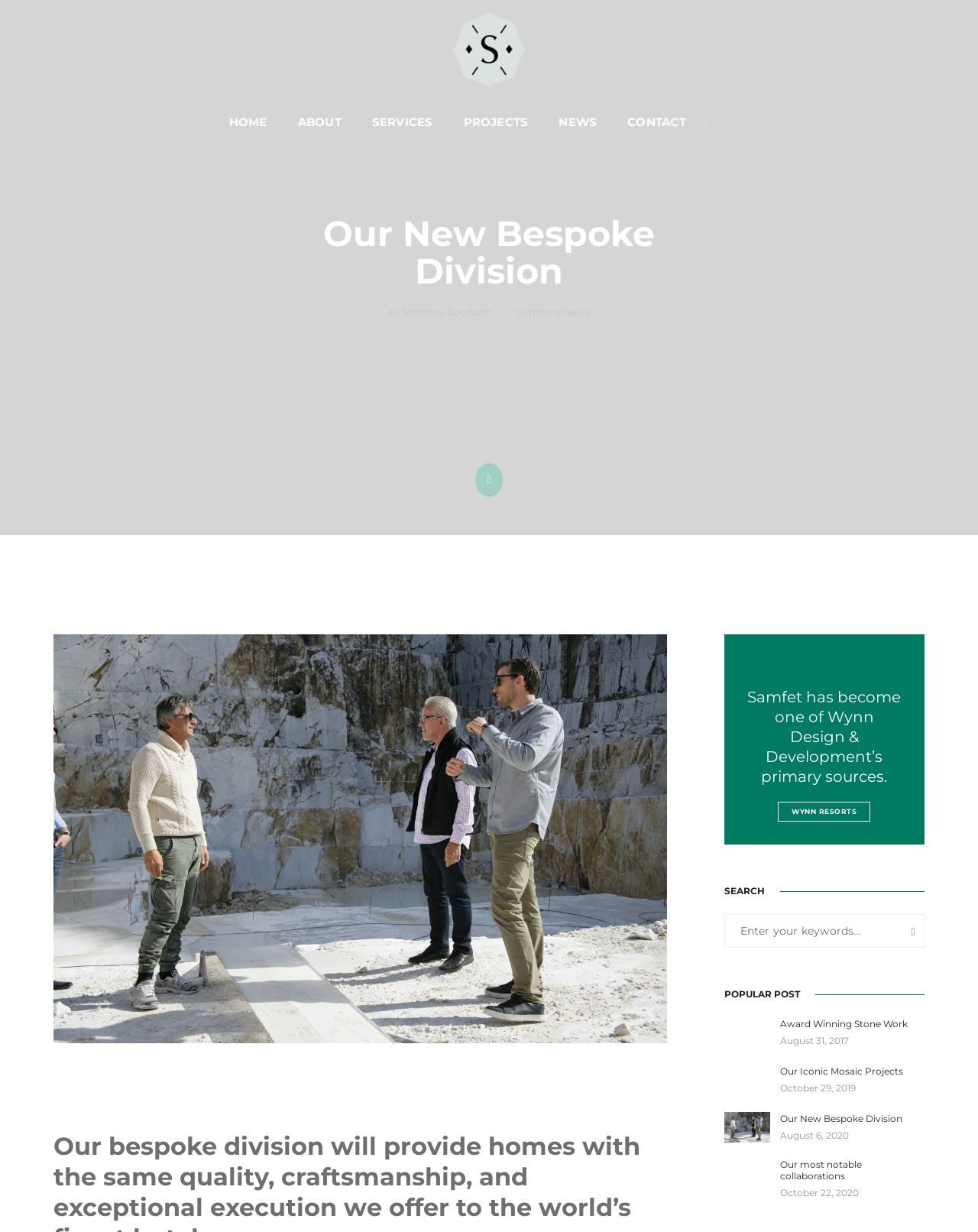Use a single word or phrase to answer this question: 
What is the company's name?

Samfet Marble